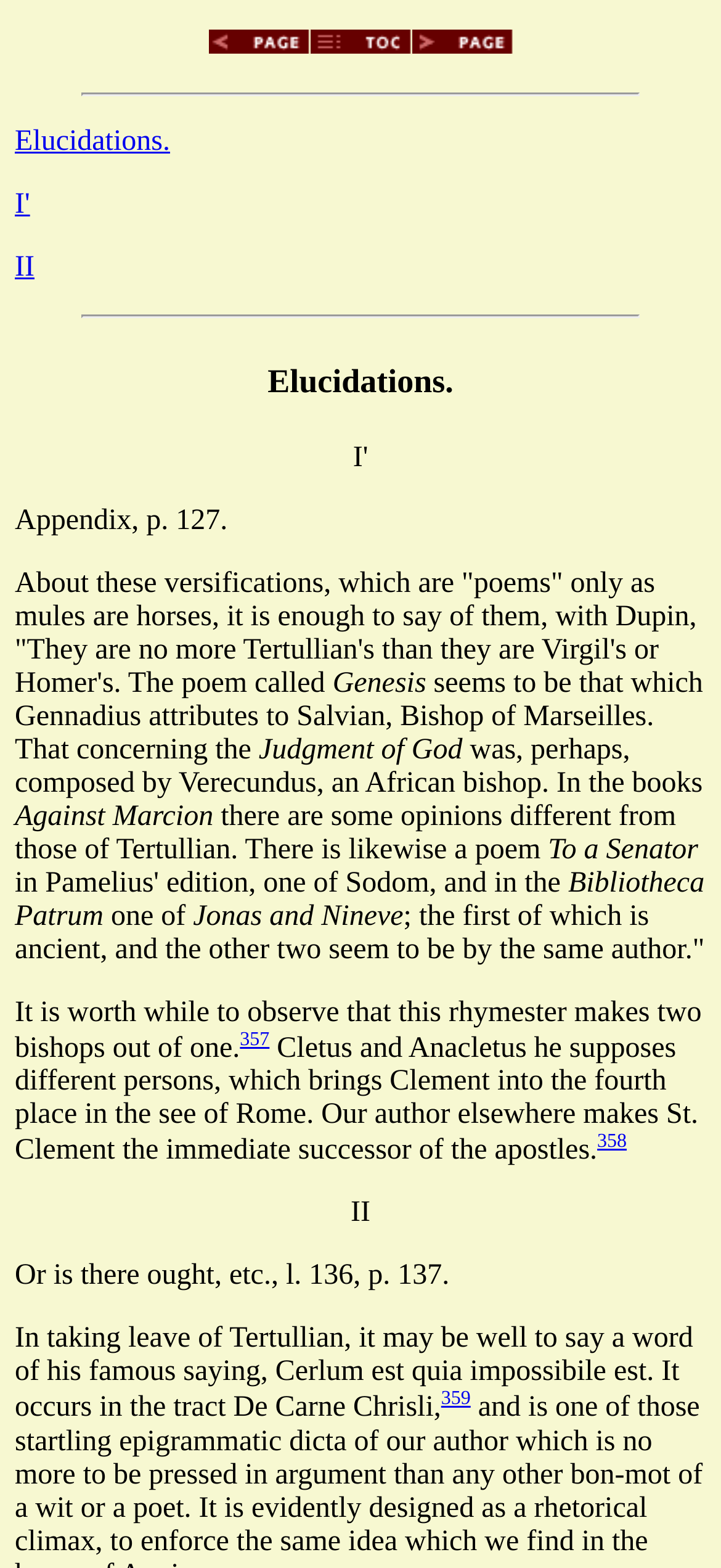Determine the bounding box coordinates for the region that must be clicked to execute the following instruction: "Read Elucidations".

[0.021, 0.08, 0.236, 0.1]